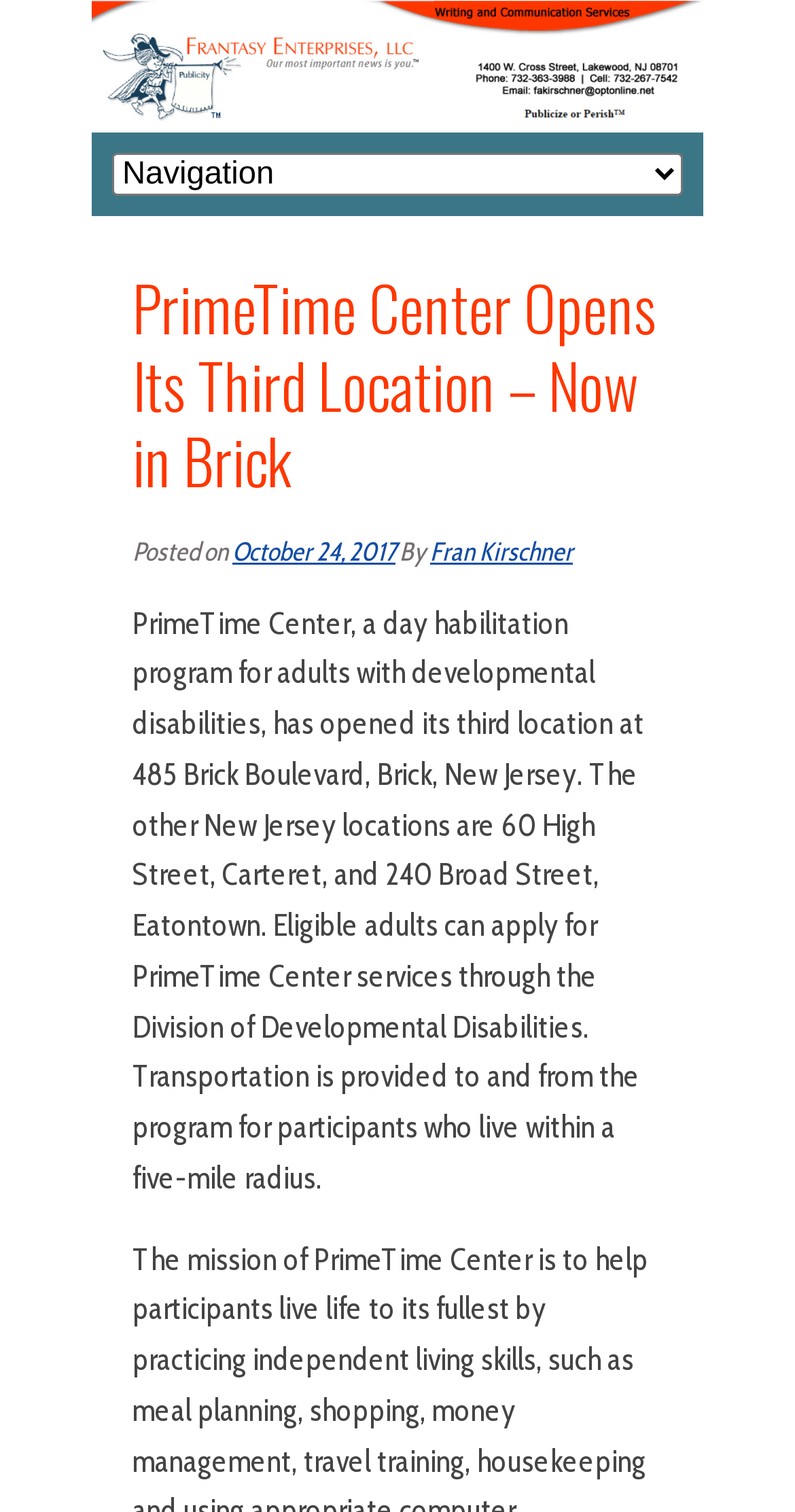Provide a brief response using a word or short phrase to this question:
Who wrote the article about PrimeTime Center's new location?

Fran Kirschner